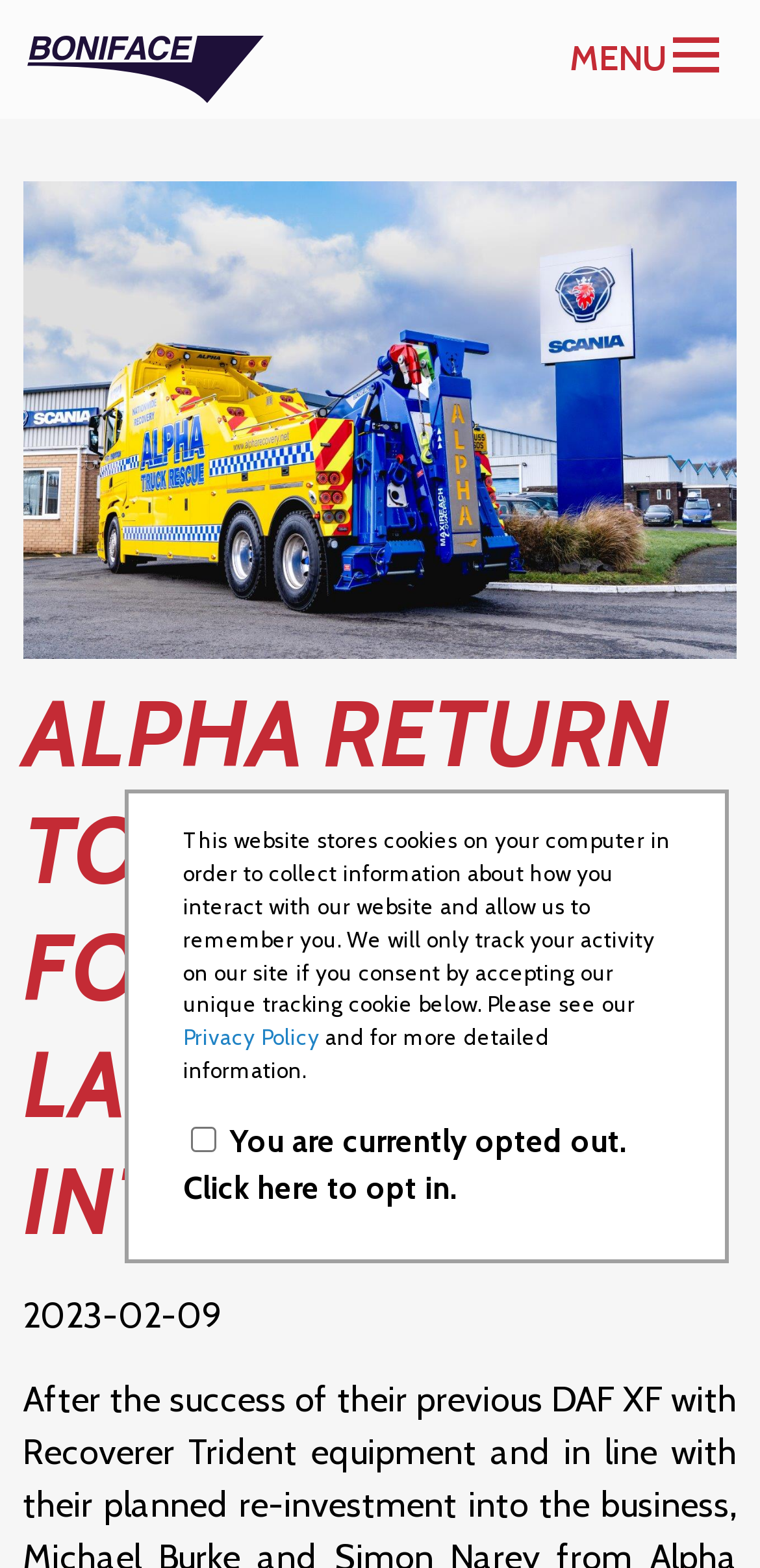Look at the image and give a detailed response to the following question: What is the topic of the news article?

The topic of the news article can be inferred from the title 'ALPHA RETURN TO BONIFACE FOR THEIR LATEST INTERSTATER', which suggests that the article is about Alpha Return's latest project or activity.